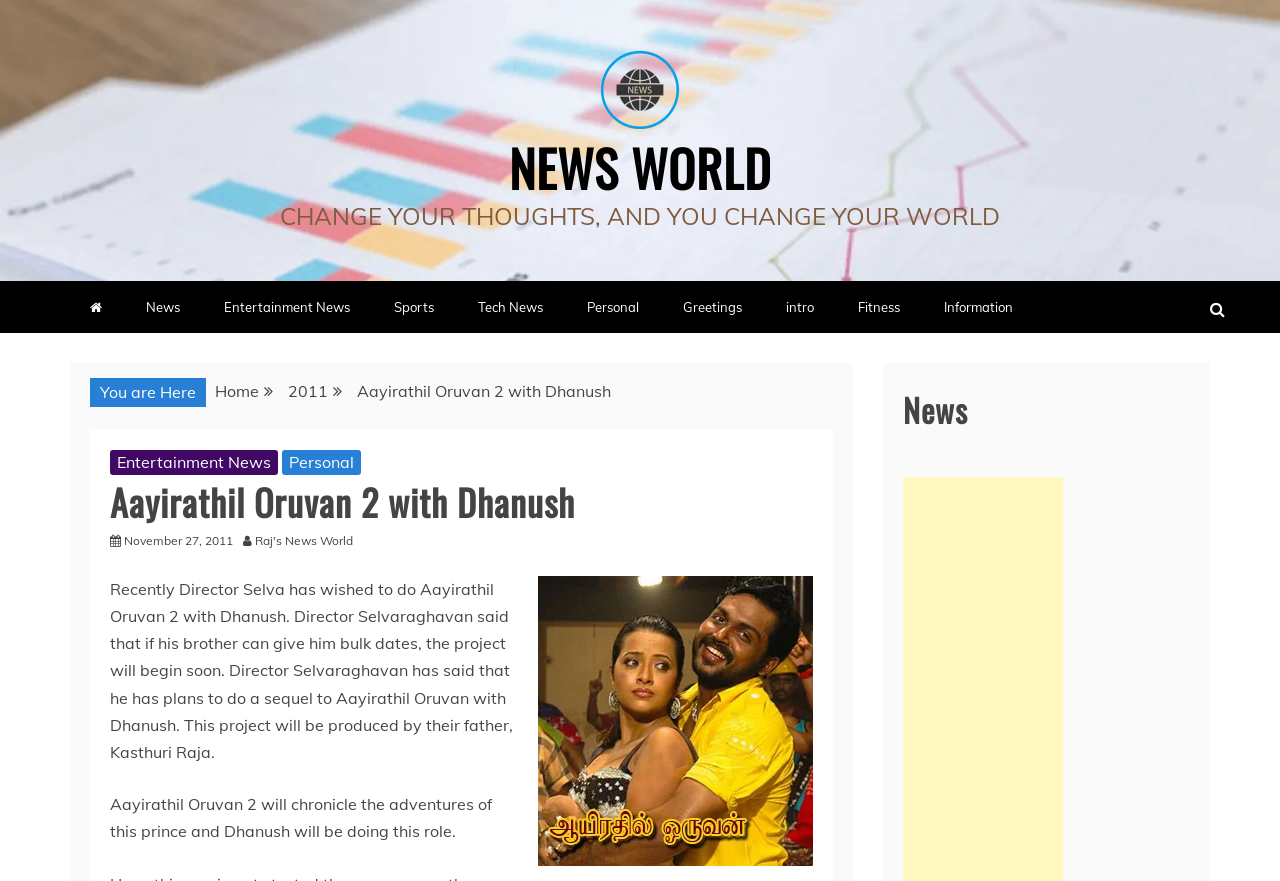Bounding box coordinates are specified in the format (top-left x, top-left y, bottom-right x, bottom-right y). All values are floating point numbers bounded between 0 and 1. Please provide the bounding box coordinate of the region this sentence describes: News

[0.098, 0.319, 0.156, 0.378]